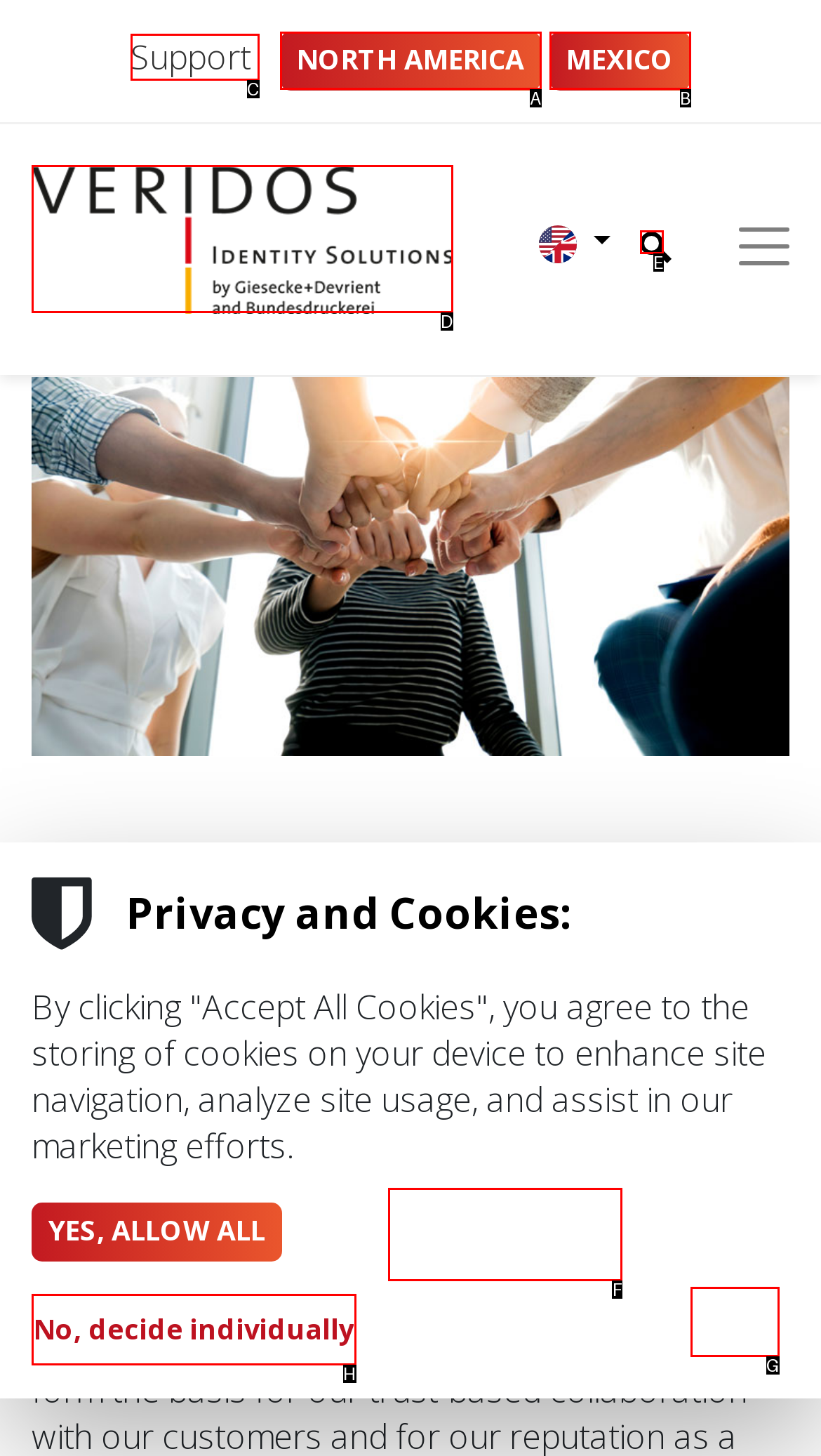Based on the description Mexico, identify the most suitable HTML element from the options. Provide your answer as the corresponding letter.

B